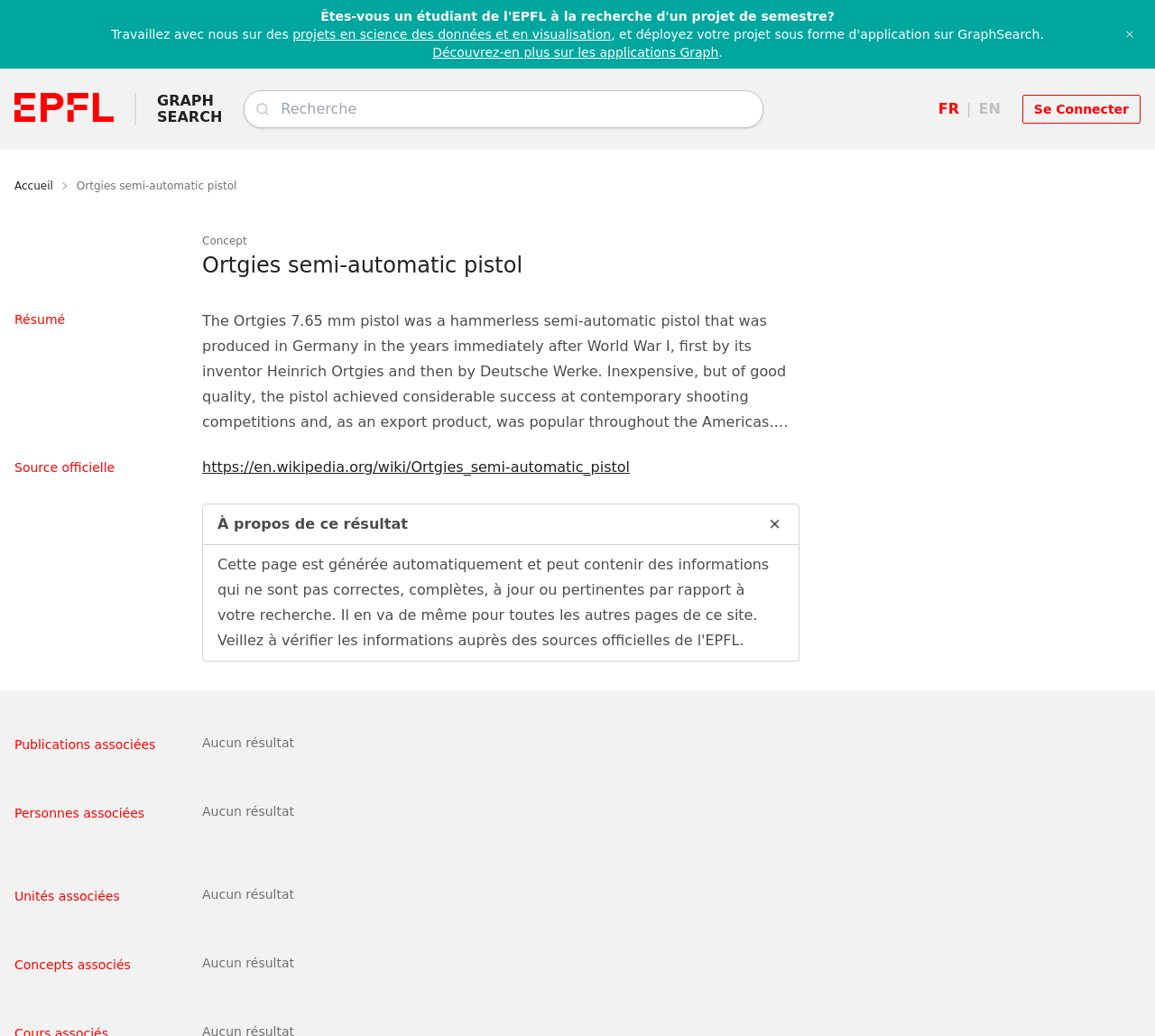Provide the bounding box coordinates for the specified HTML element described in this description: "https://en.wikipedia.org/wiki/Ortgies_semi-automatic_pistol". The coordinates should be four float numbers ranging from 0 to 1, in the format [left, top, right, bottom].

[0.175, 0.443, 0.545, 0.459]